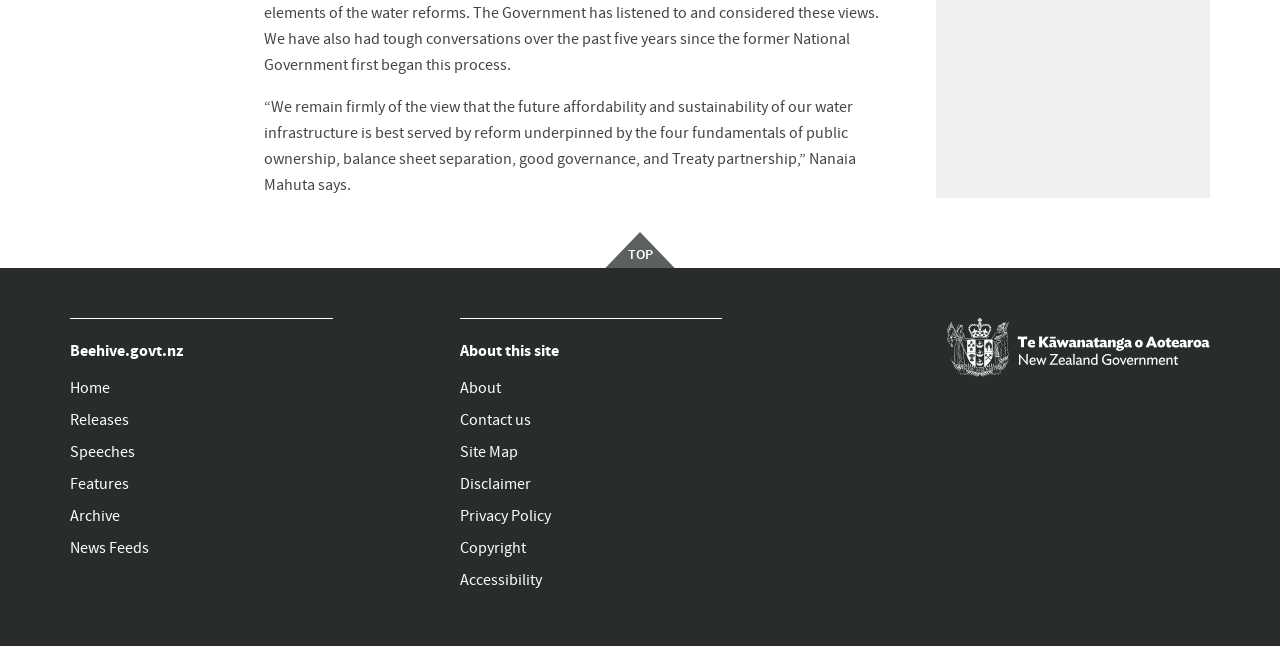Please give the bounding box coordinates of the area that should be clicked to fulfill the following instruction: "read the latest releases". The coordinates should be in the format of four float numbers from 0 to 1, i.e., [left, top, right, bottom].

[0.055, 0.625, 0.26, 0.675]